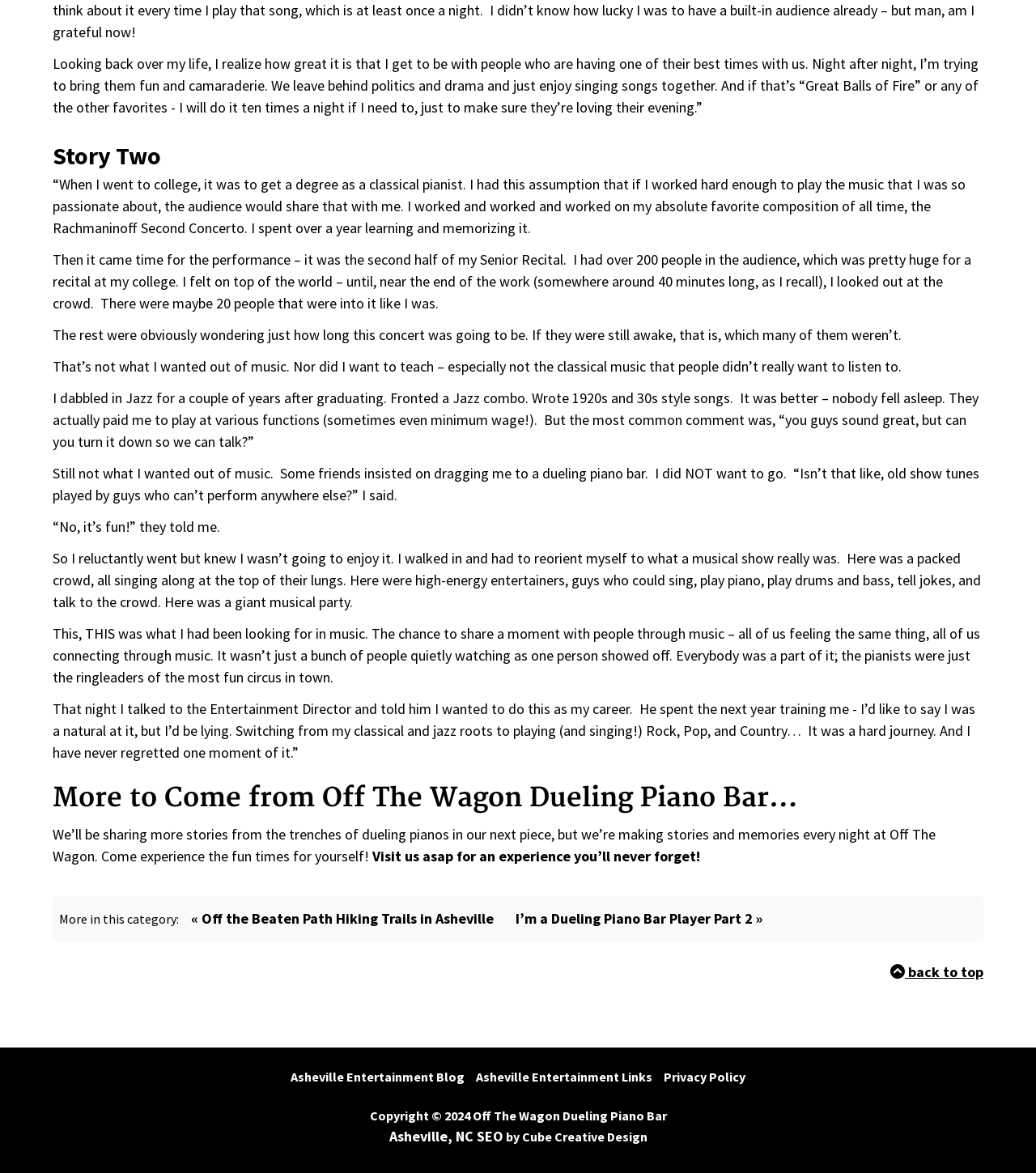Find the bounding box coordinates for the HTML element described as: "back to top". The coordinates should consist of four float values between 0 and 1, i.e., [left, top, right, bottom].

[0.859, 0.821, 0.949, 0.837]